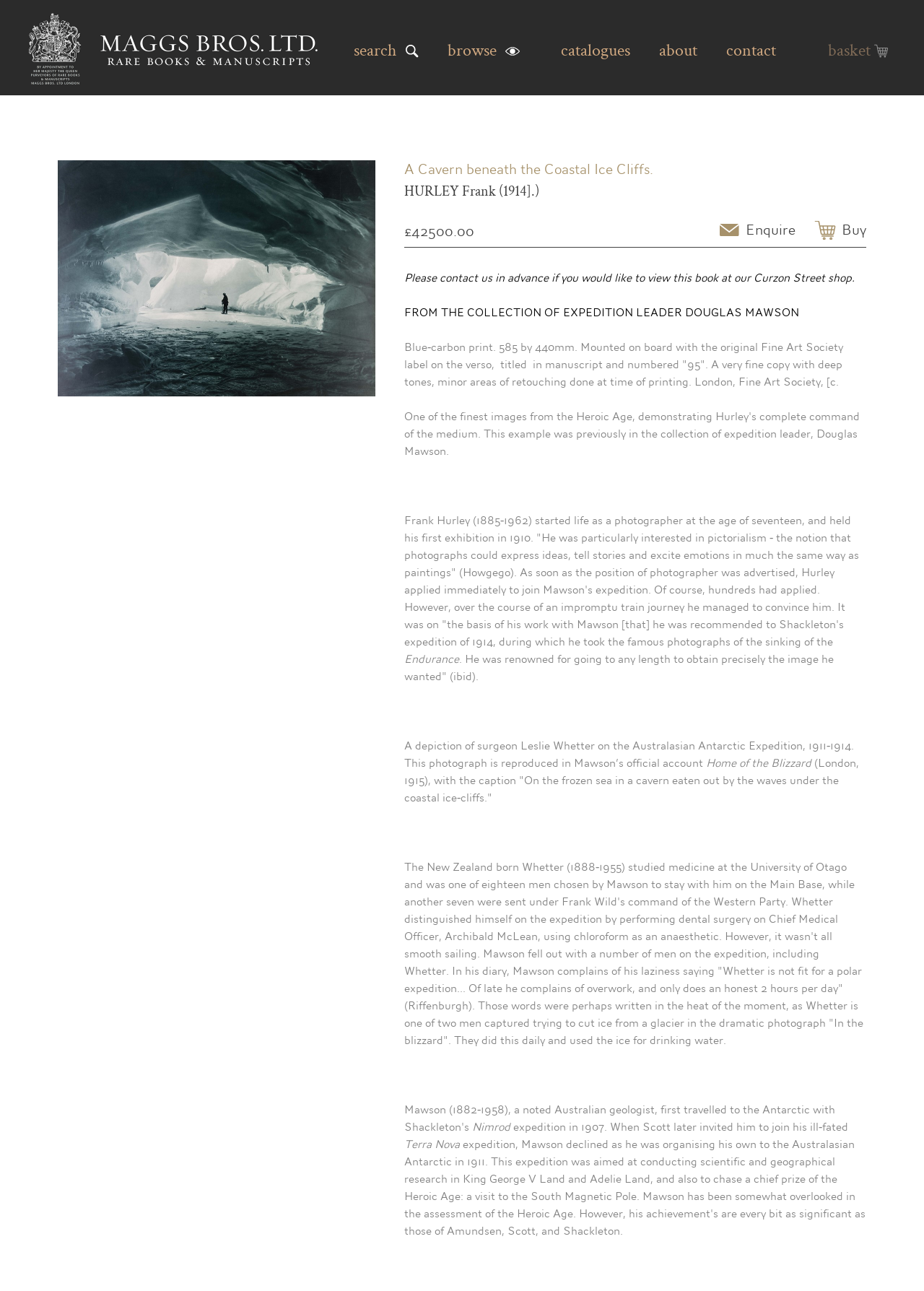Find and specify the bounding box coordinates that correspond to the clickable region for the instruction: "Browse the catalog".

[0.484, 0.031, 0.562, 0.048]